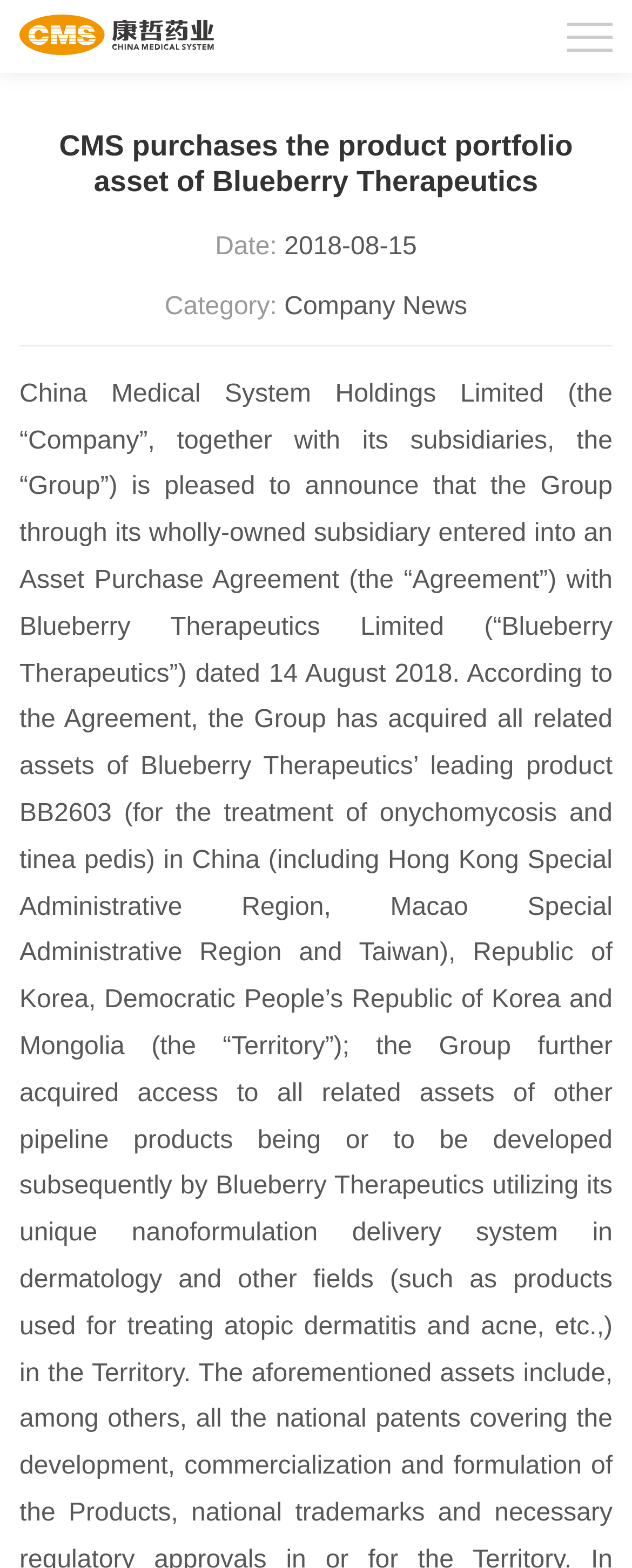Provide your answer in a single word or phrase: 
What category does this news belong to?

Company News